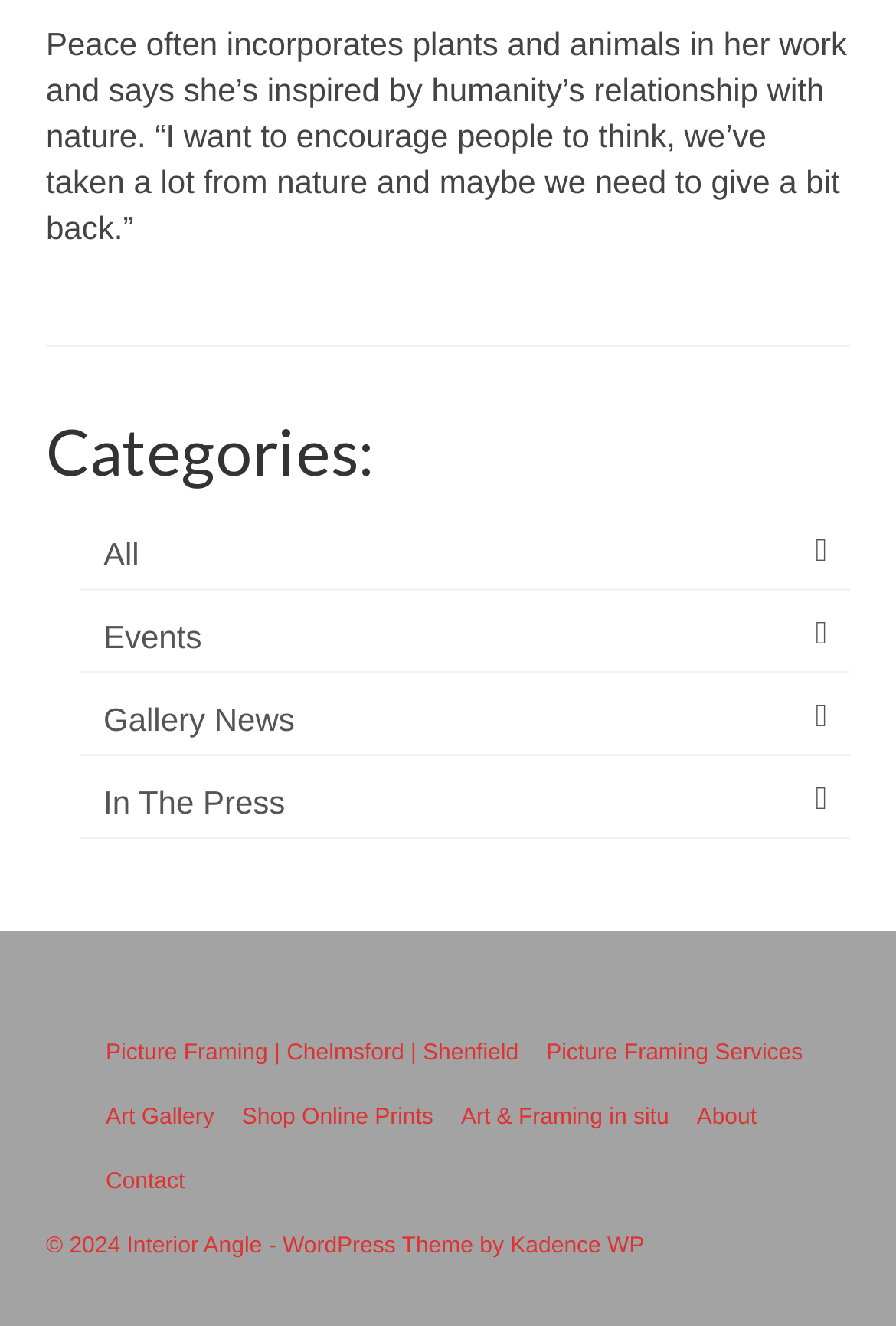Find and indicate the bounding box coordinates of the region you should select to follow the given instruction: "Visit the art gallery".

[0.103, 0.819, 0.254, 0.868]